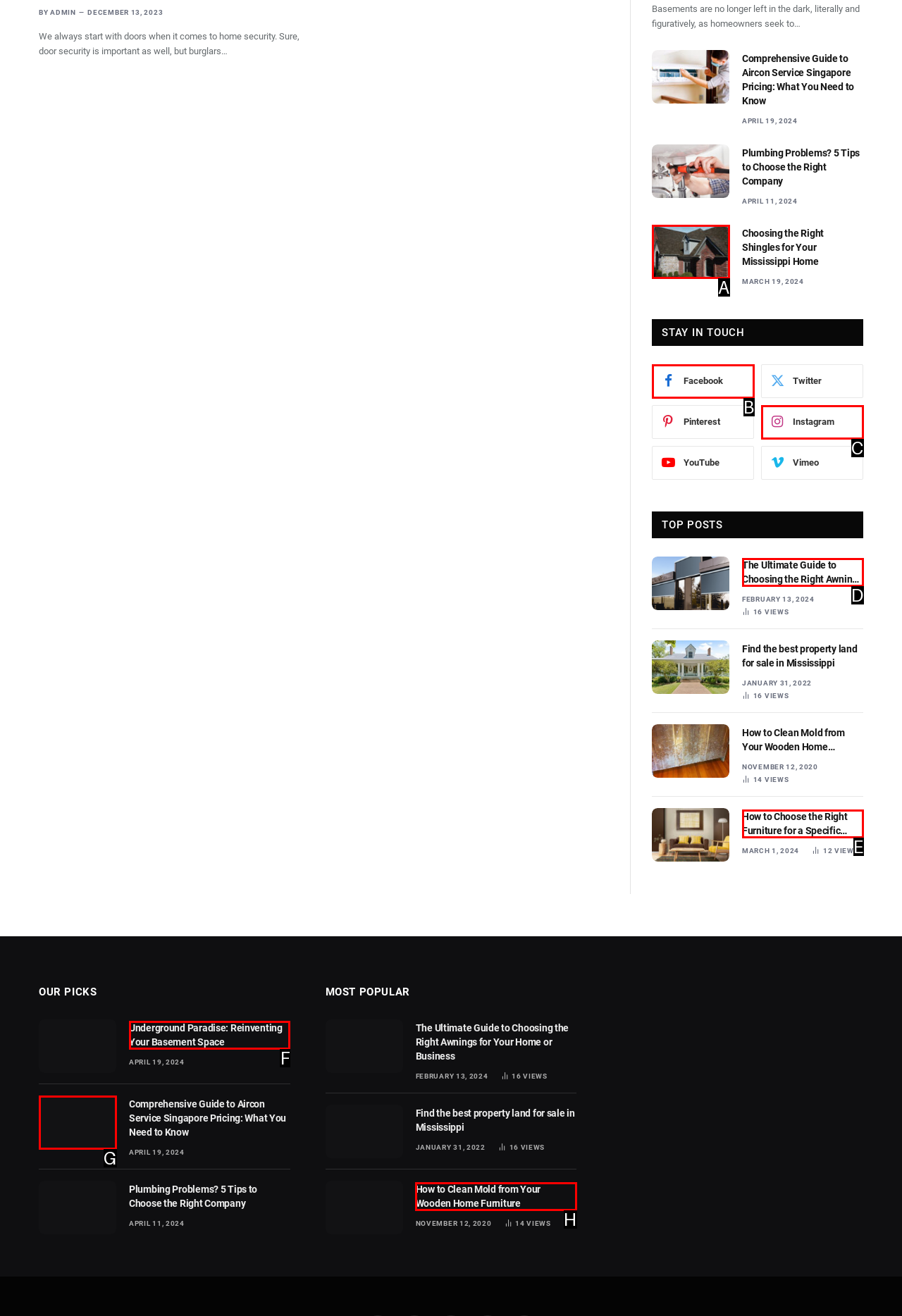Tell me which one HTML element best matches the description: Instagram Answer with the option's letter from the given choices directly.

C